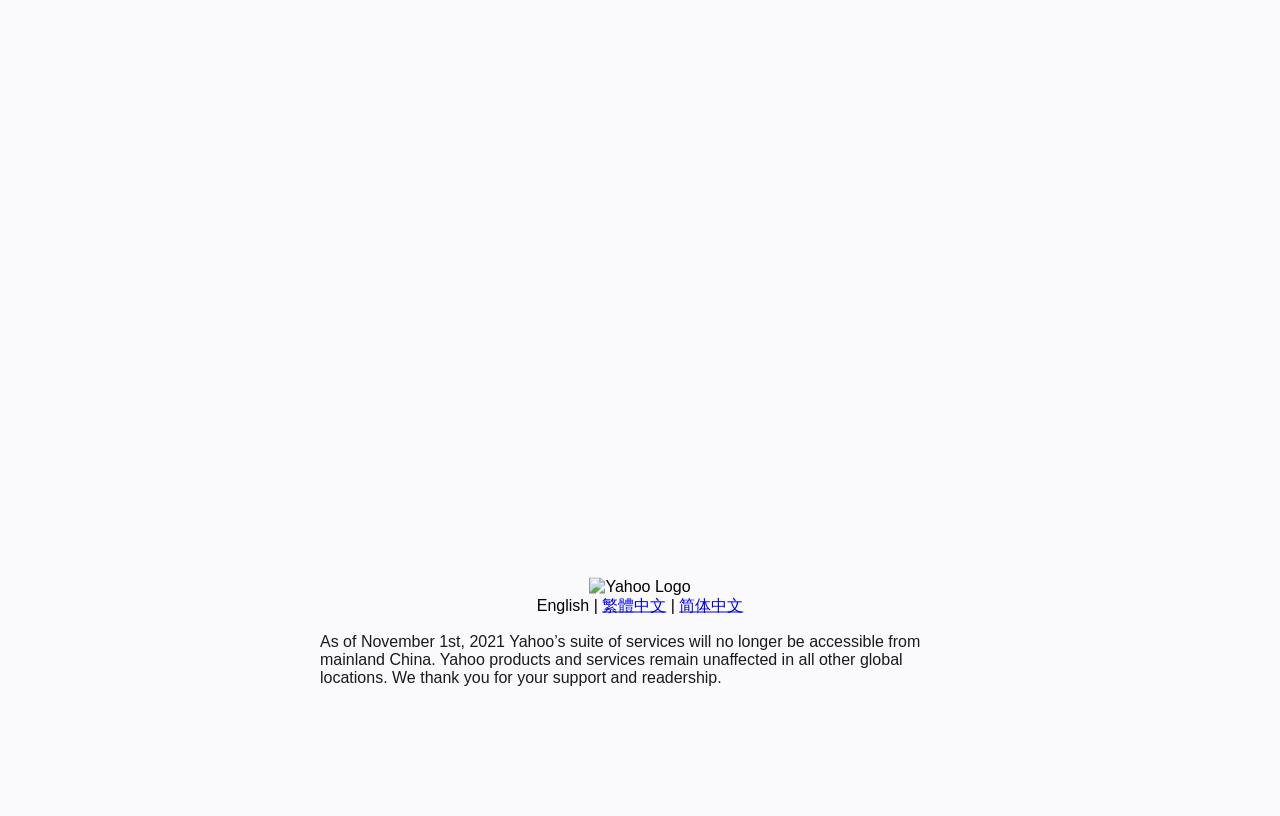Using the element description: "繁體中文", determine the bounding box coordinates. The coordinates should be in the format [left, top, right, bottom], with values between 0 and 1.

[0.47, 0.731, 0.52, 0.752]